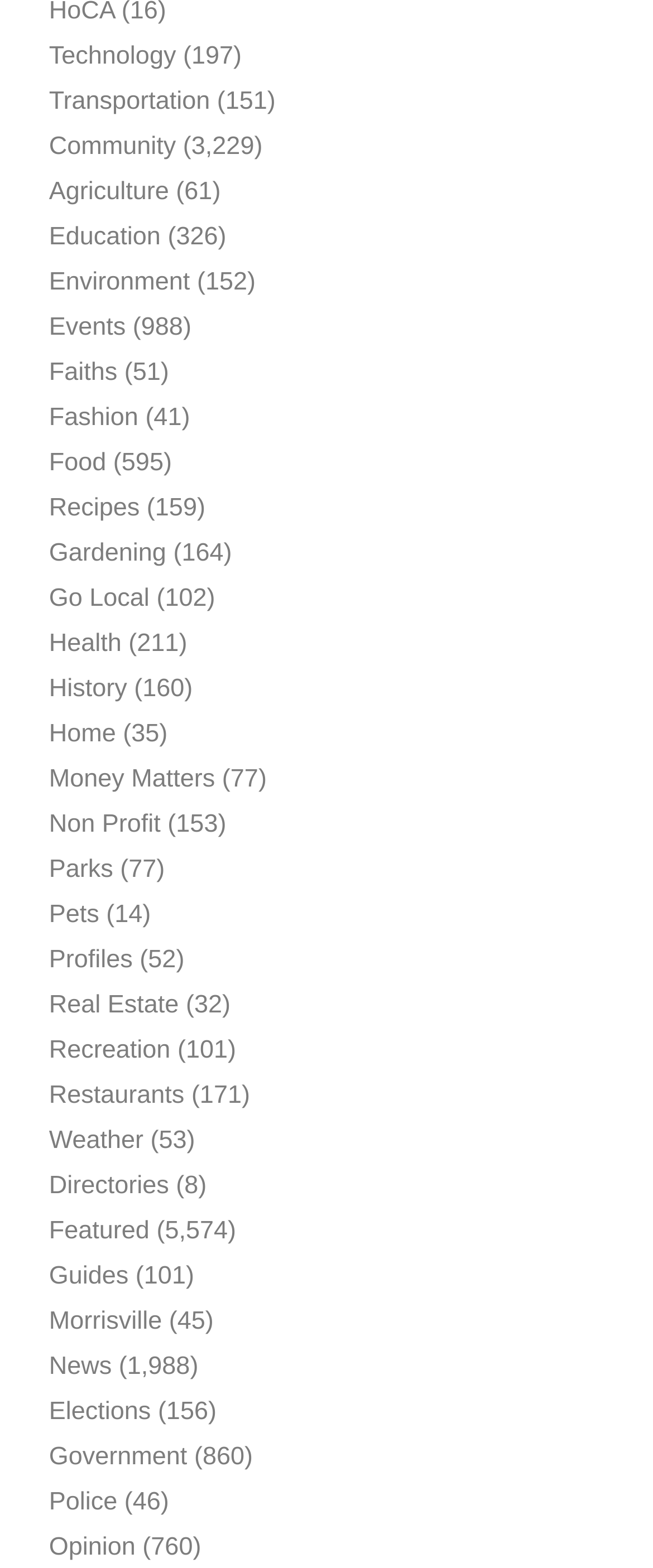Provide the bounding box coordinates for the area that should be clicked to complete the instruction: "Explore the Recipes section".

[0.075, 0.315, 0.214, 0.333]